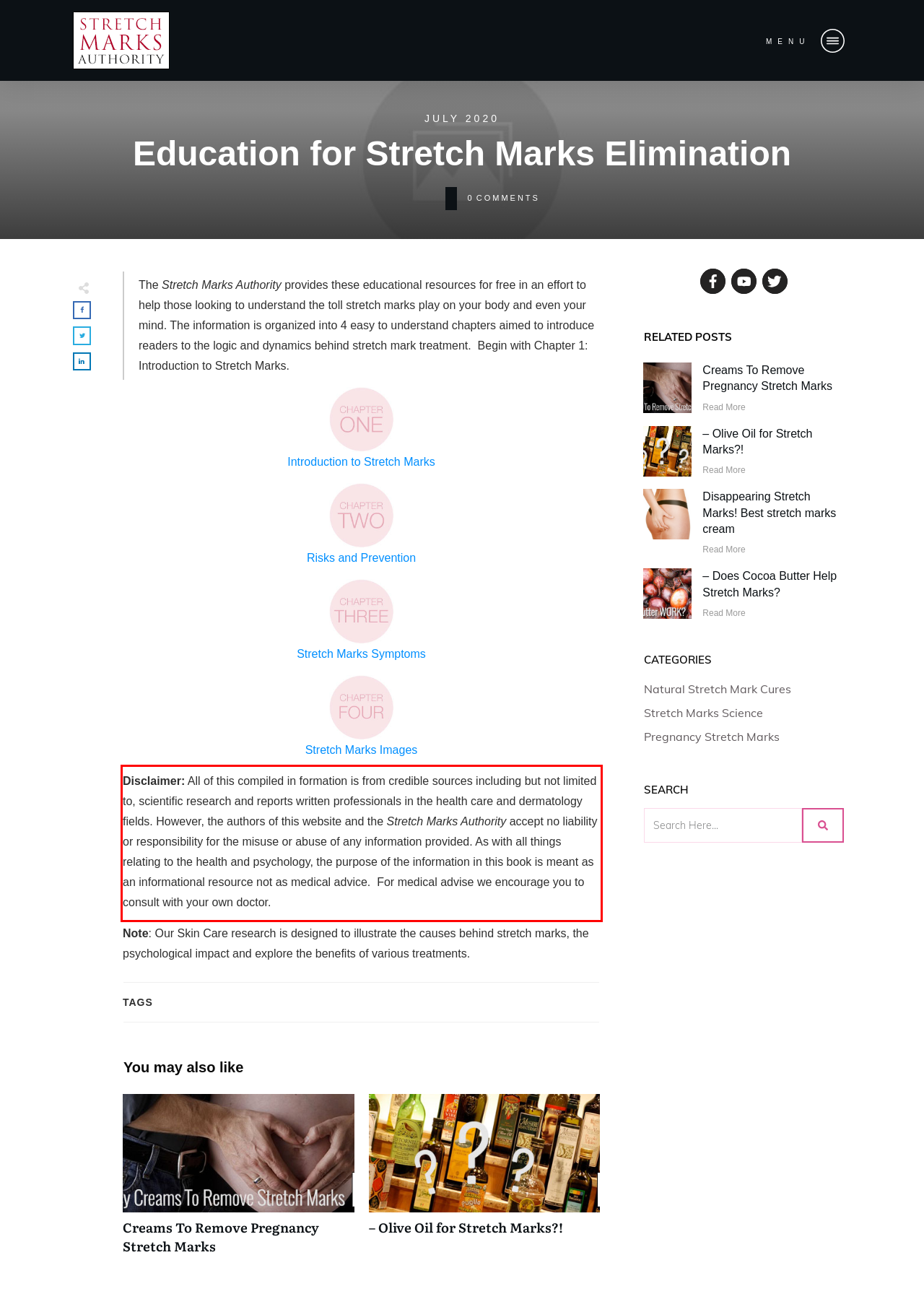Examine the webpage screenshot and use OCR to obtain the text inside the red bounding box.

Disclaimer: All of this compiled in formation is from credible sources including but not limited to, scientific research and reports written professionals in the health care and dermatology fields. However, the authors of this website and the Stretch Marks Authority accept no liability or responsibility for the misuse or abuse of any information provided. As with all things relating to the health and psychology, the purpose of the information in this book is meant as an informational resource not as medical advice. For medical advise we encourage you to consult with your own doctor.